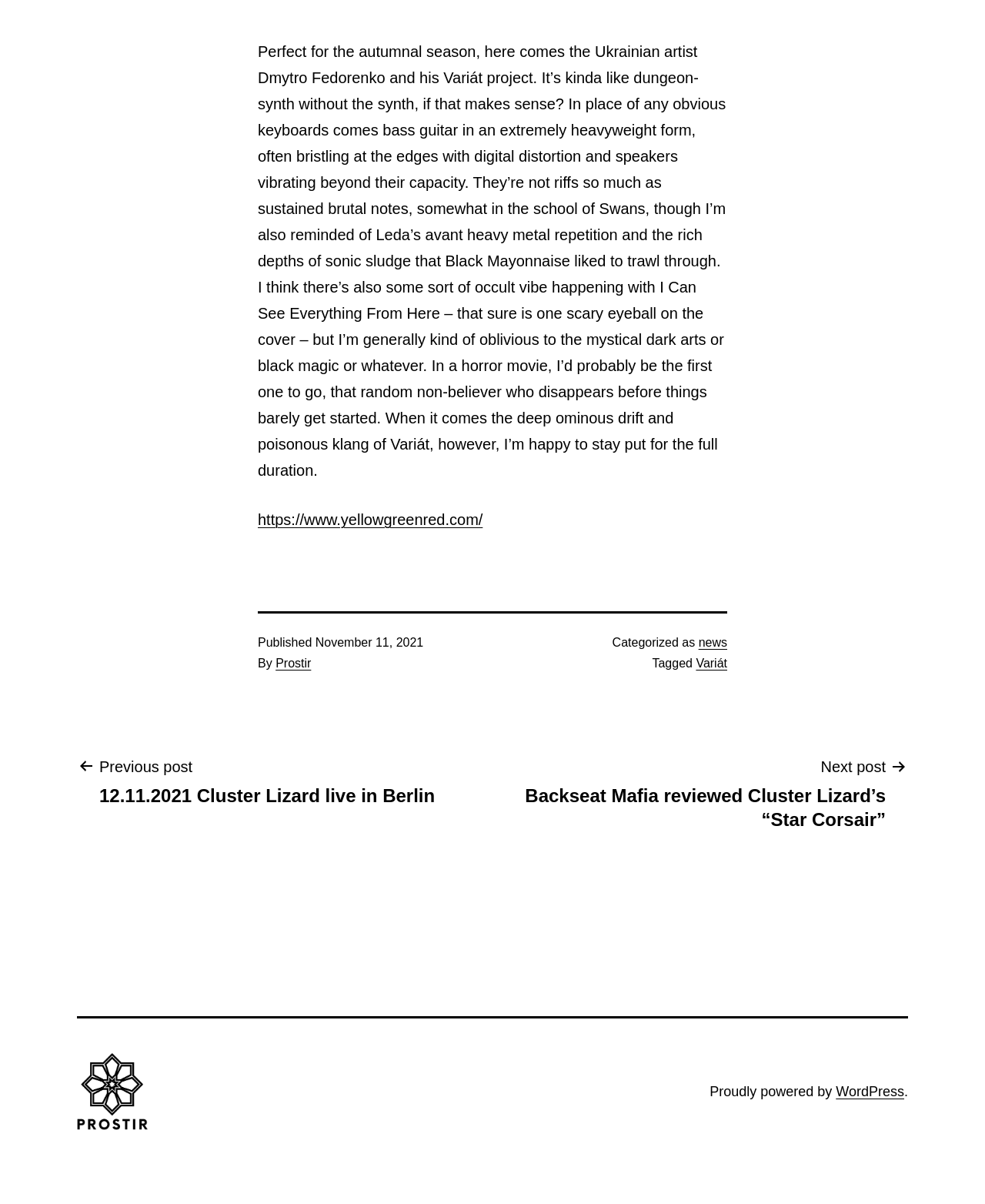Locate the bounding box coordinates of the UI element described by: "alt="GoDaddy Web Design"". The bounding box coordinates should consist of four float numbers between 0 and 1, i.e., [left, top, right, bottom].

None